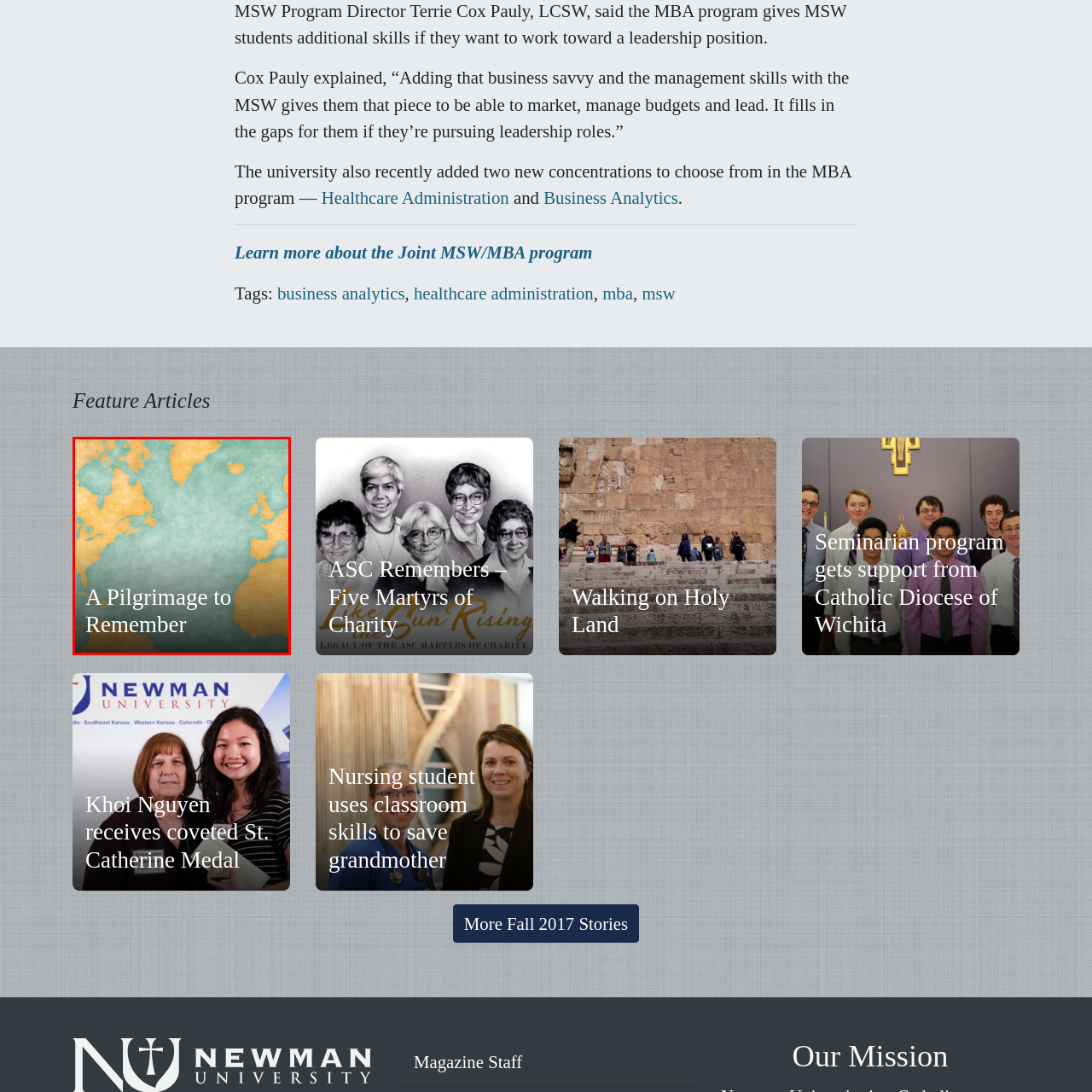Carefully describe the image located within the red boundary.

The image features a beautifully stylized vintage map of the world, rendered in soft hues of teal and warm orange. Prominently overlaying the map is the text "A Pilgrimage to Remember," indicating the theme or focus of the associated article. The map evokes a sense of exploration and nostalgia, inviting viewers to reflect on historical journeys and significant pilgrimages. This artistic presentation aligns with a feature article that likely delves into meaningful travel experiences or commemorative events related to pilgrimage.